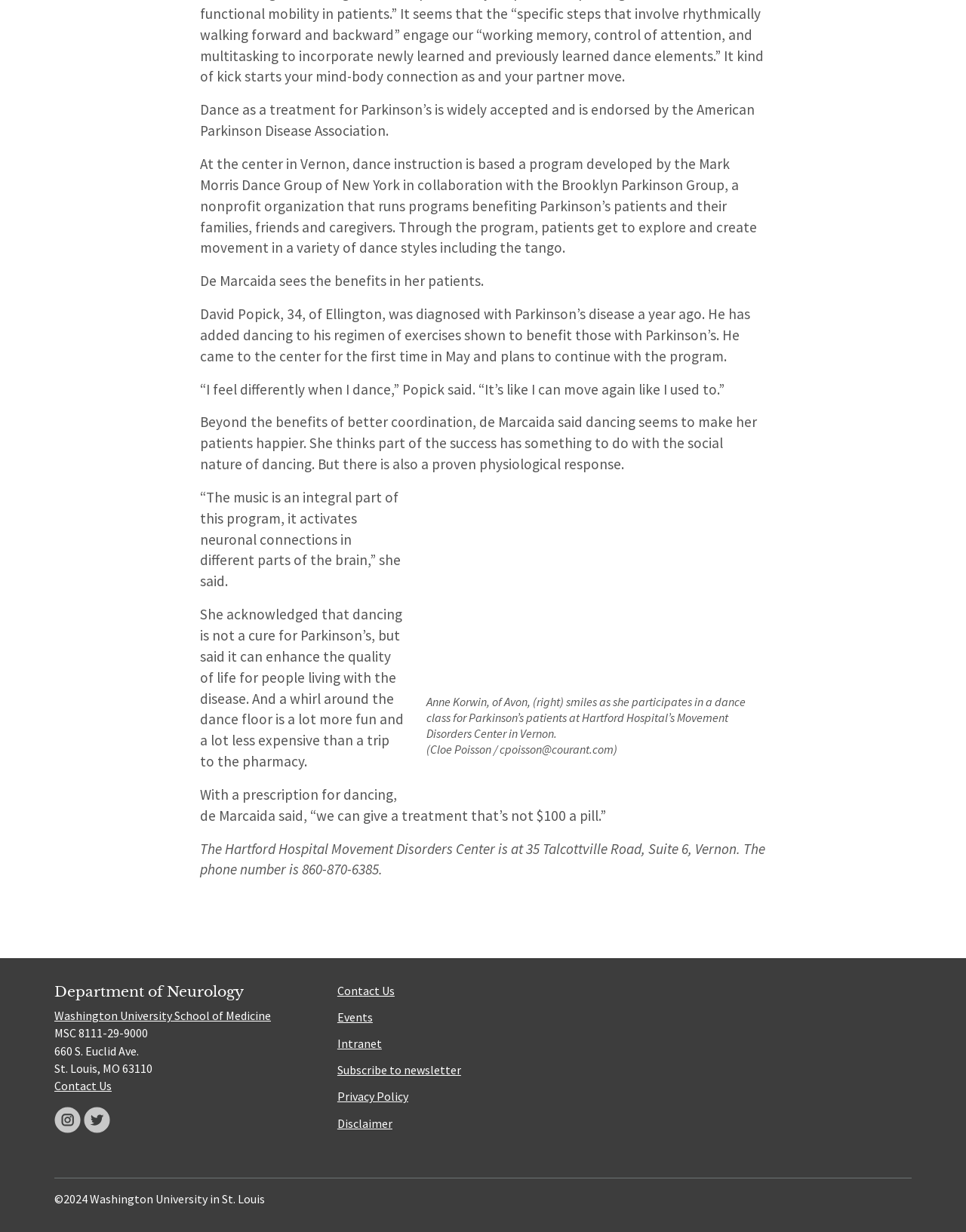Determine the bounding box coordinates of the clickable region to execute the instruction: "Check the Hartford Hospital Movement Disorders Center address". The coordinates should be four float numbers between 0 and 1, denoted as [left, top, right, bottom].

[0.207, 0.681, 0.792, 0.713]